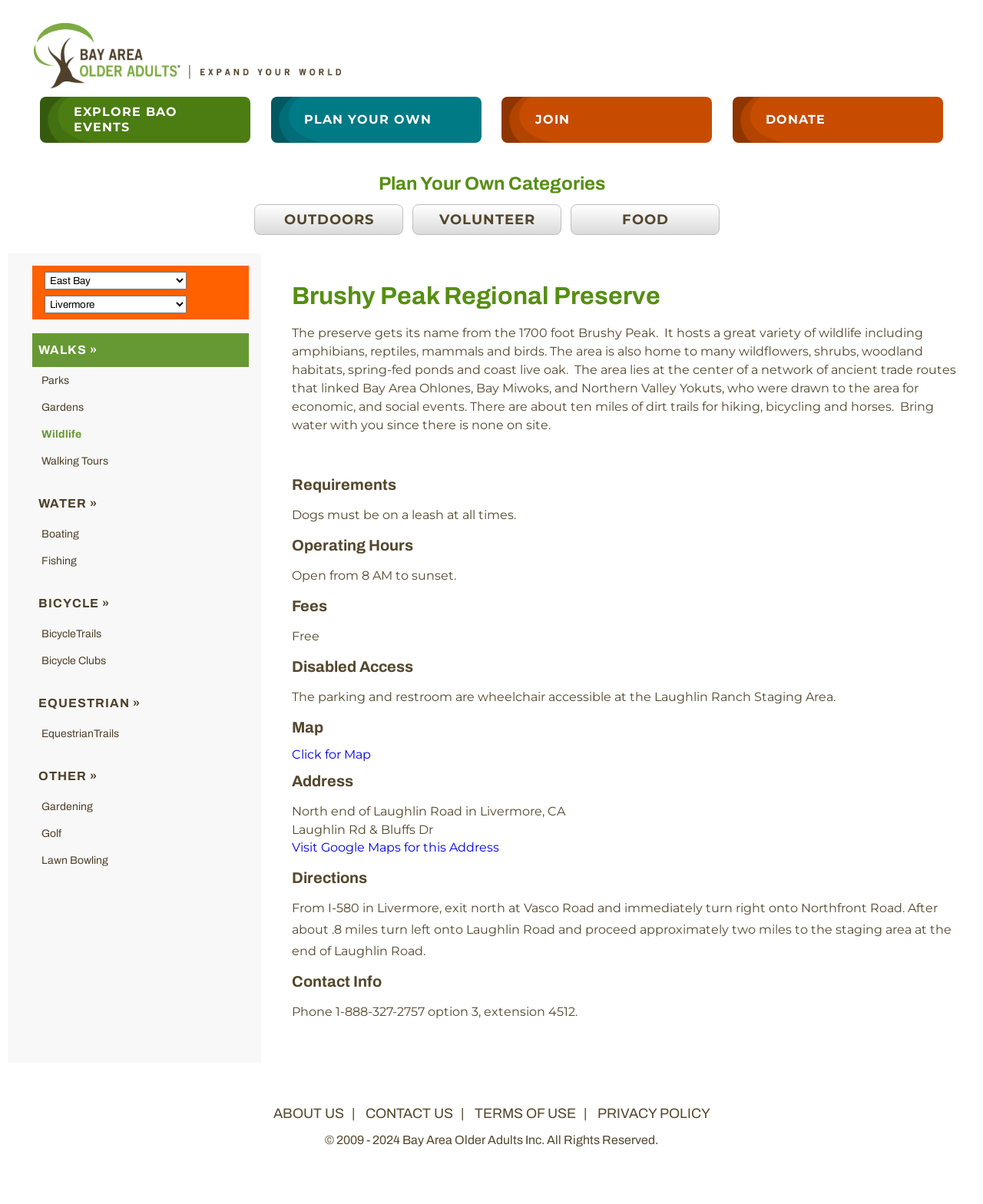What is the text of the webpage's headline?

Brushy Peak Regional Preserve